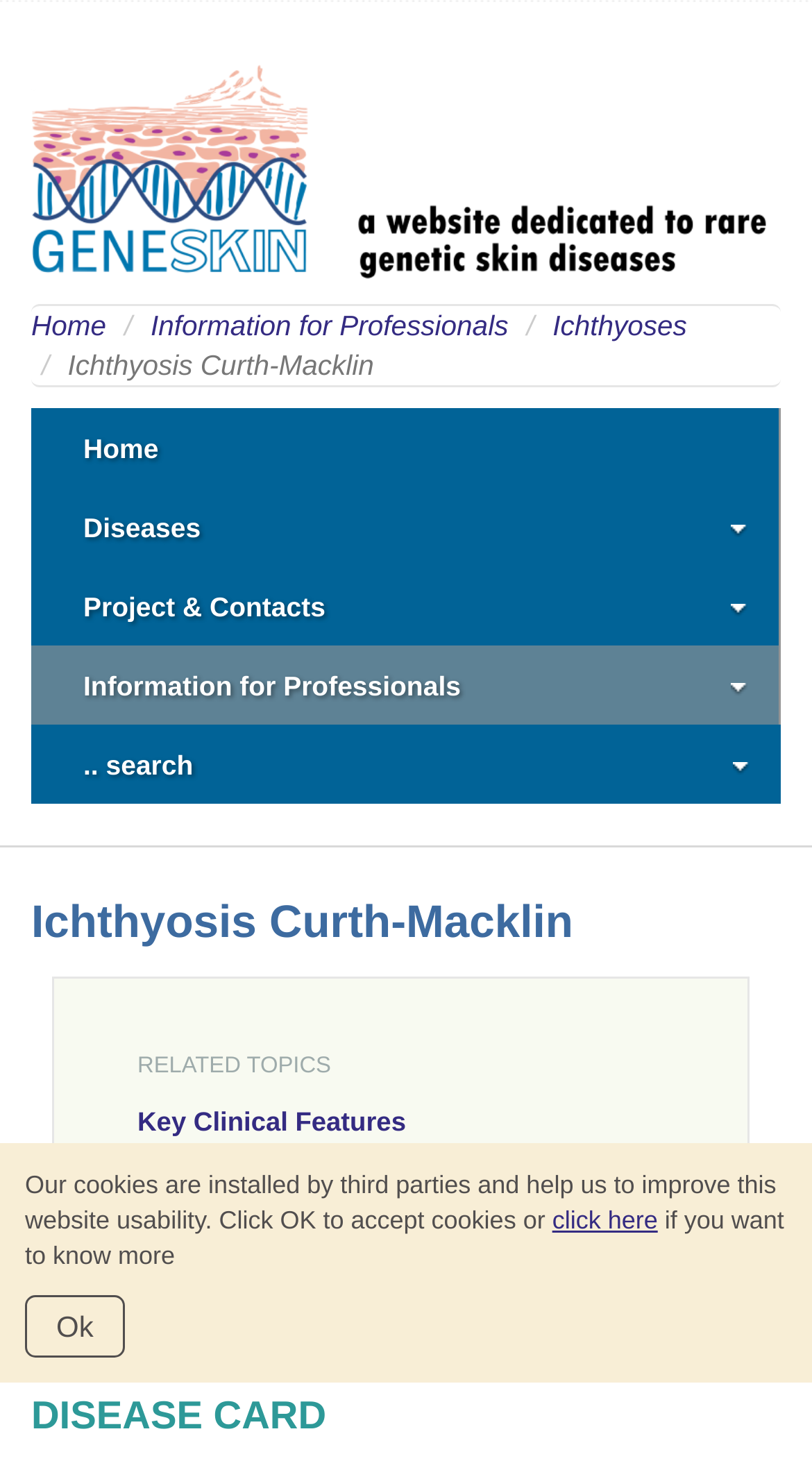Offer a comprehensive description of the webpage’s content and structure.

This webpage is about Ichthyosis Curth-Macklin (IHCM), a rare keratinopathic ichthyosis caused by mutations in the KRT1 gene. At the top left, there is a link to "geneskin" accompanied by an image, and a row of links including "Home", "Information for Professionals", and "Ichthyoses". Below this row, there is a heading "Ichthyosis Curth-Macklin" followed by a brief description of the disease.

On the left side, there are multiple links, including "Home", "Diseases", "Project & Contacts", "Information for Professionals", and a search link. These links are arranged vertically, with the search link at the bottom.

The main content of the webpage is divided into two sections. The first section has a heading "Ichthyosis Curth-Macklin" and provides information about the disease. The second section has a heading "RELATED TOPICS" and lists several related links, including "Key Clinical Features", "Diagnostic Tests", "Specialized Centers", "Clinical Trials", and "Patient Associations". These links are arranged vertically, with "Key Clinical Features" at the top and "Patient Associations" at the bottom.

At the bottom of the webpage, there is a section about cookies, which includes a message about the use of cookies and a link to learn more. There is also an "Ok" button to accept cookies.